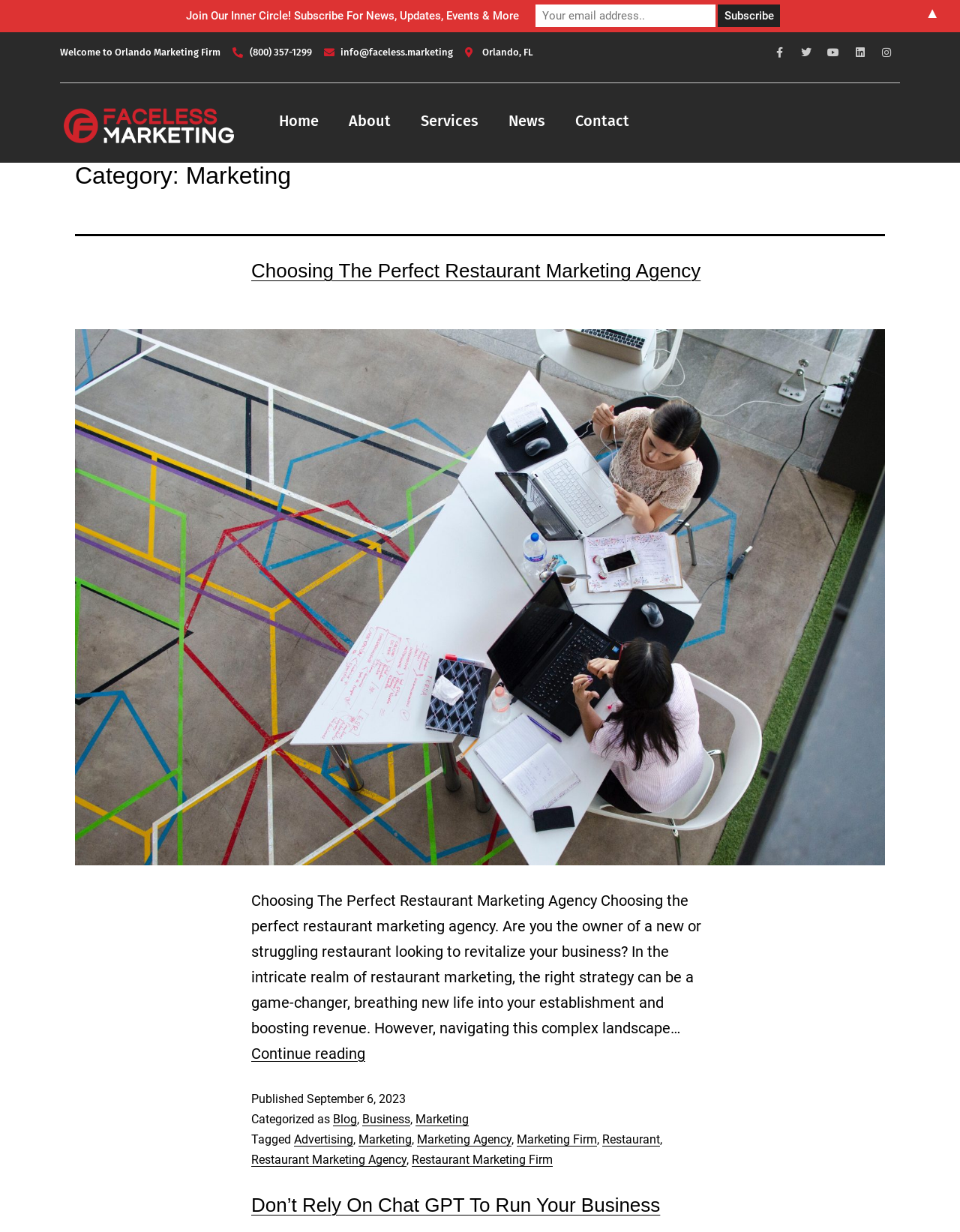Highlight the bounding box coordinates of the element you need to click to perform the following instruction: "Visit the Home page."

[0.275, 0.084, 0.348, 0.112]